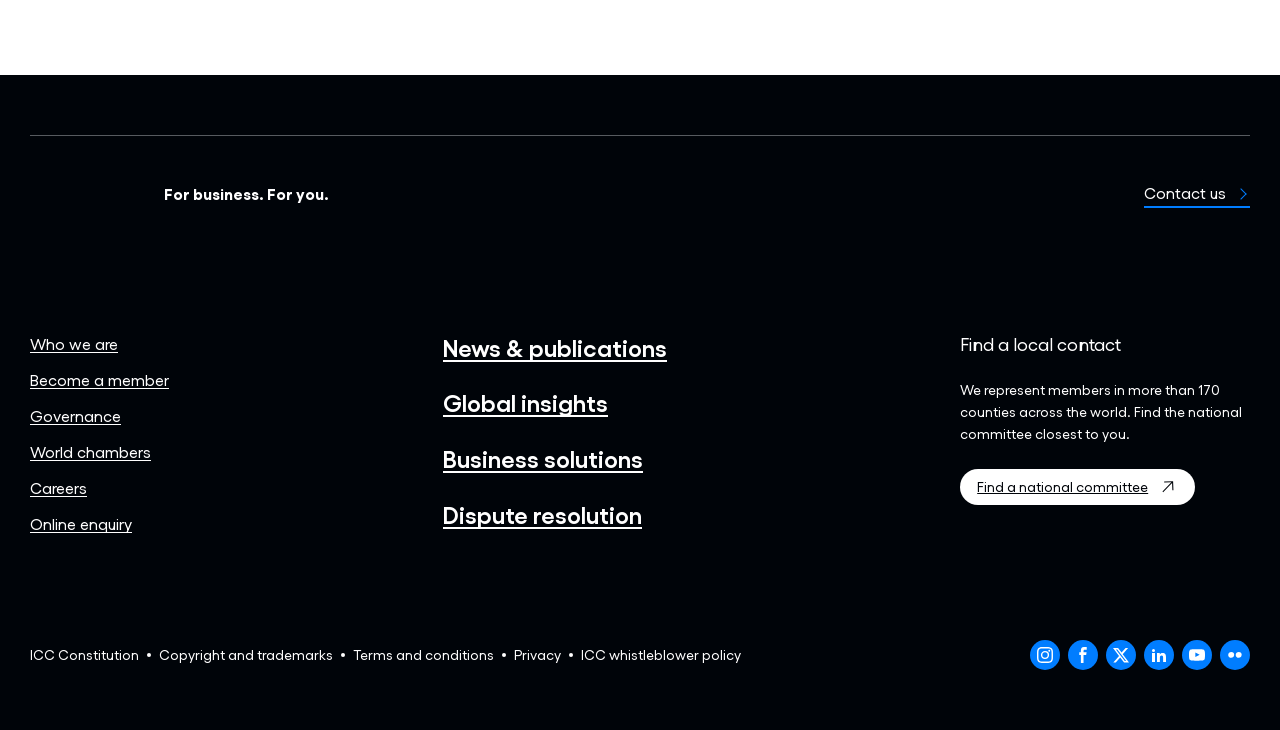How many social media links are present in the footer?
Using the information from the image, give a concise answer in one word or a short phrase.

6